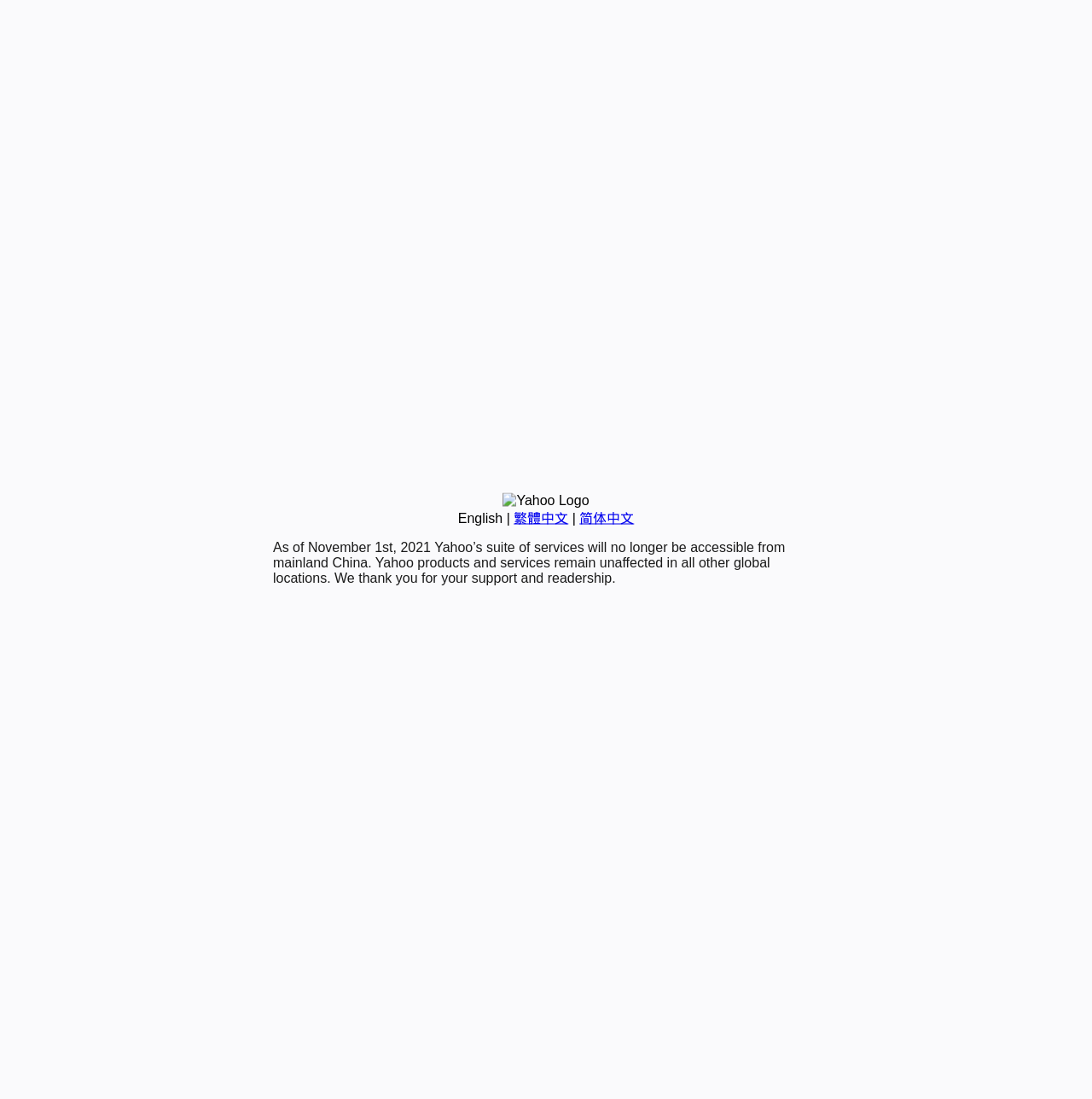Given the webpage screenshot and the description, determine the bounding box coordinates (top-left x, top-left y, bottom-right x, bottom-right y) that define the location of the UI element matching this description: 繁體中文

[0.47, 0.465, 0.52, 0.478]